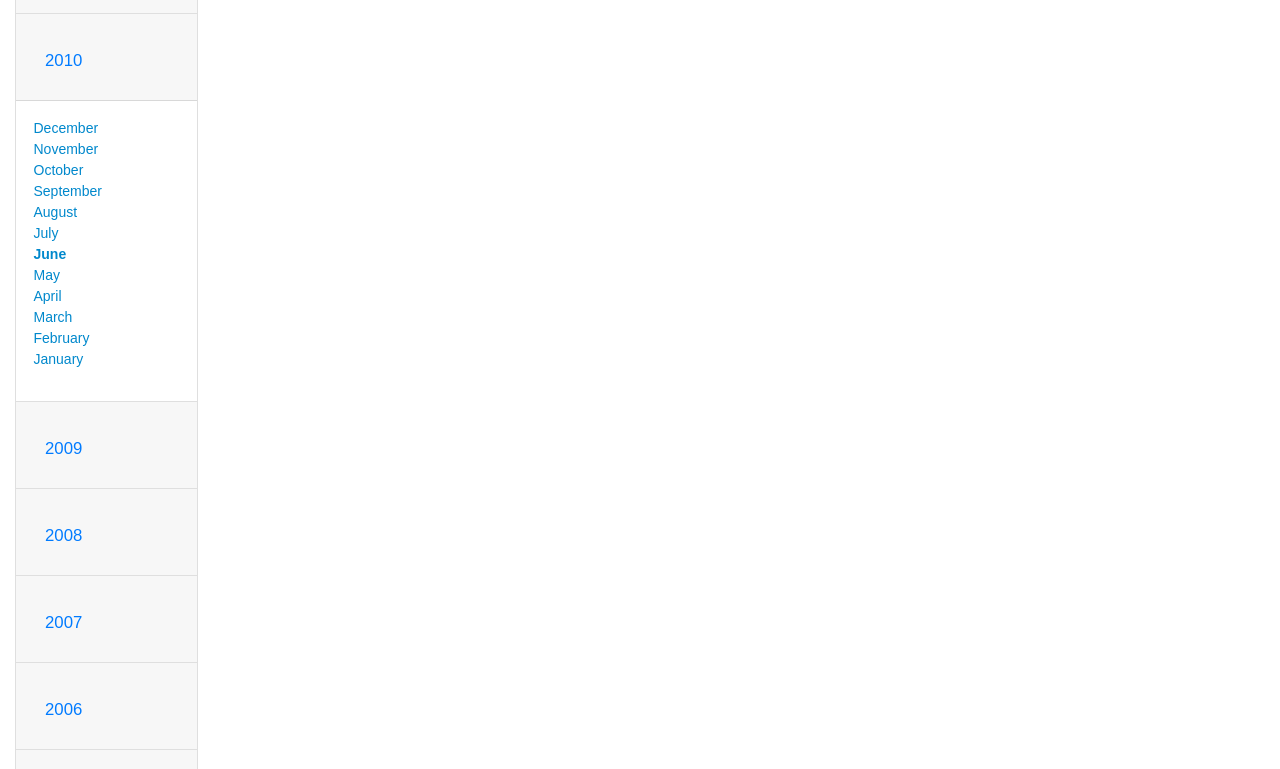Show the bounding box coordinates of the region that should be clicked to follow the instruction: "View January."

[0.026, 0.456, 0.065, 0.477]